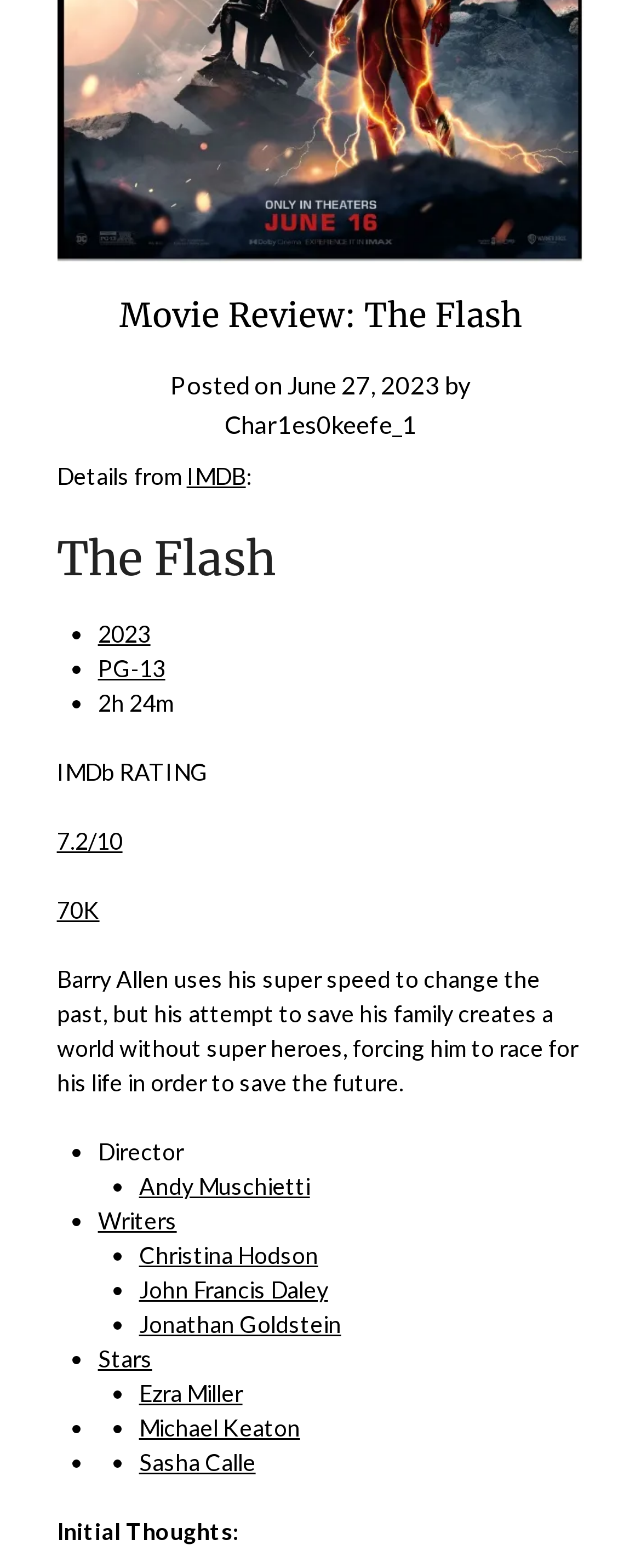What is the rating of the movie on IMDB?
Provide a detailed and extensive answer to the question.

The rating of the movie on IMDB can be found in the section that displays the IMDB rating. The rating is mentioned as '7.2/10' and is accompanied by the number of votes, which is '70K'.